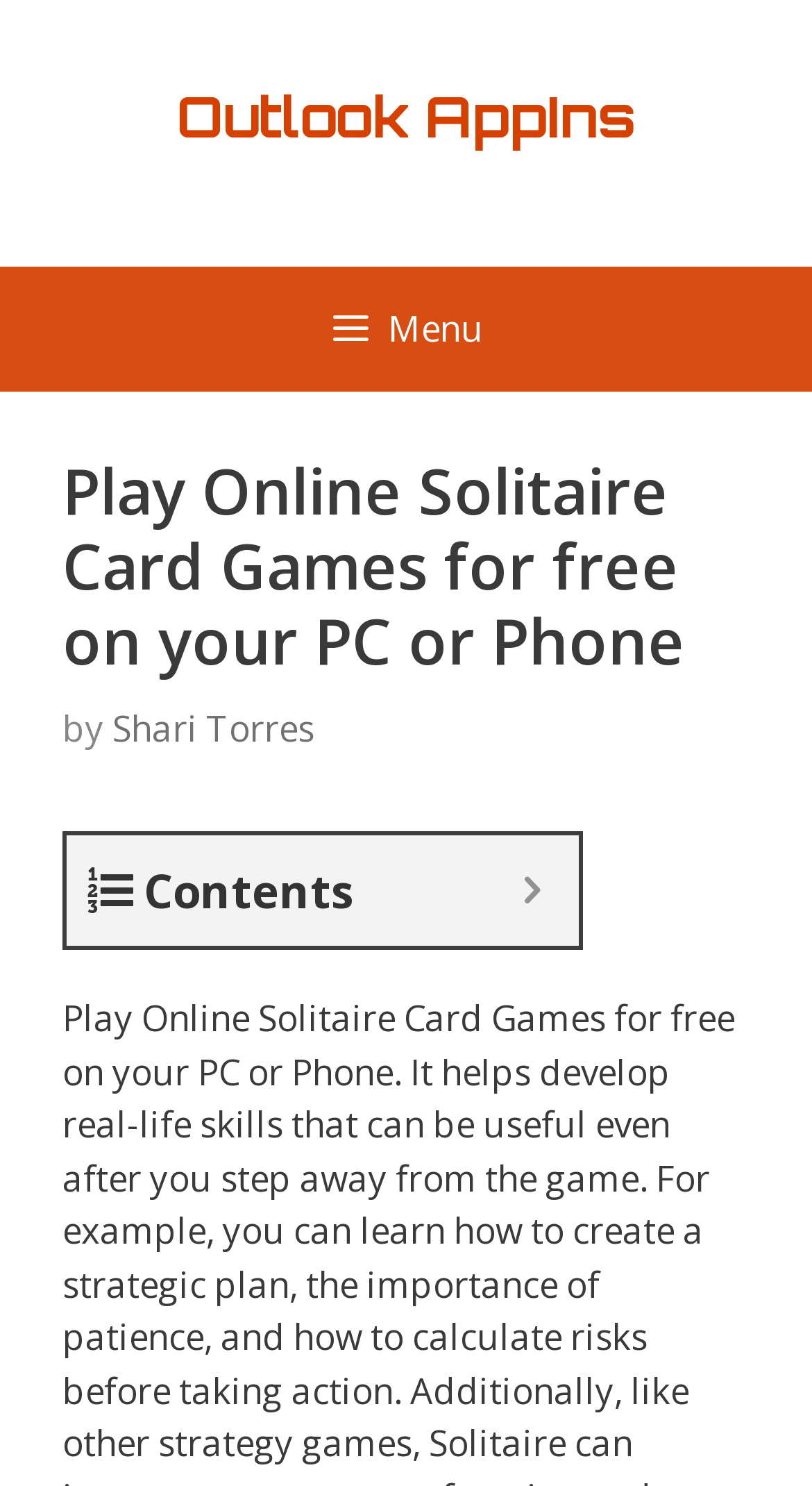What is the purpose of the button with a menu icon?
Using the image, elaborate on the answer with as much detail as possible.

The button with a menu icon has an expanded property set to False and controls the primary-menu, indicating that it is used to open the primary menu.